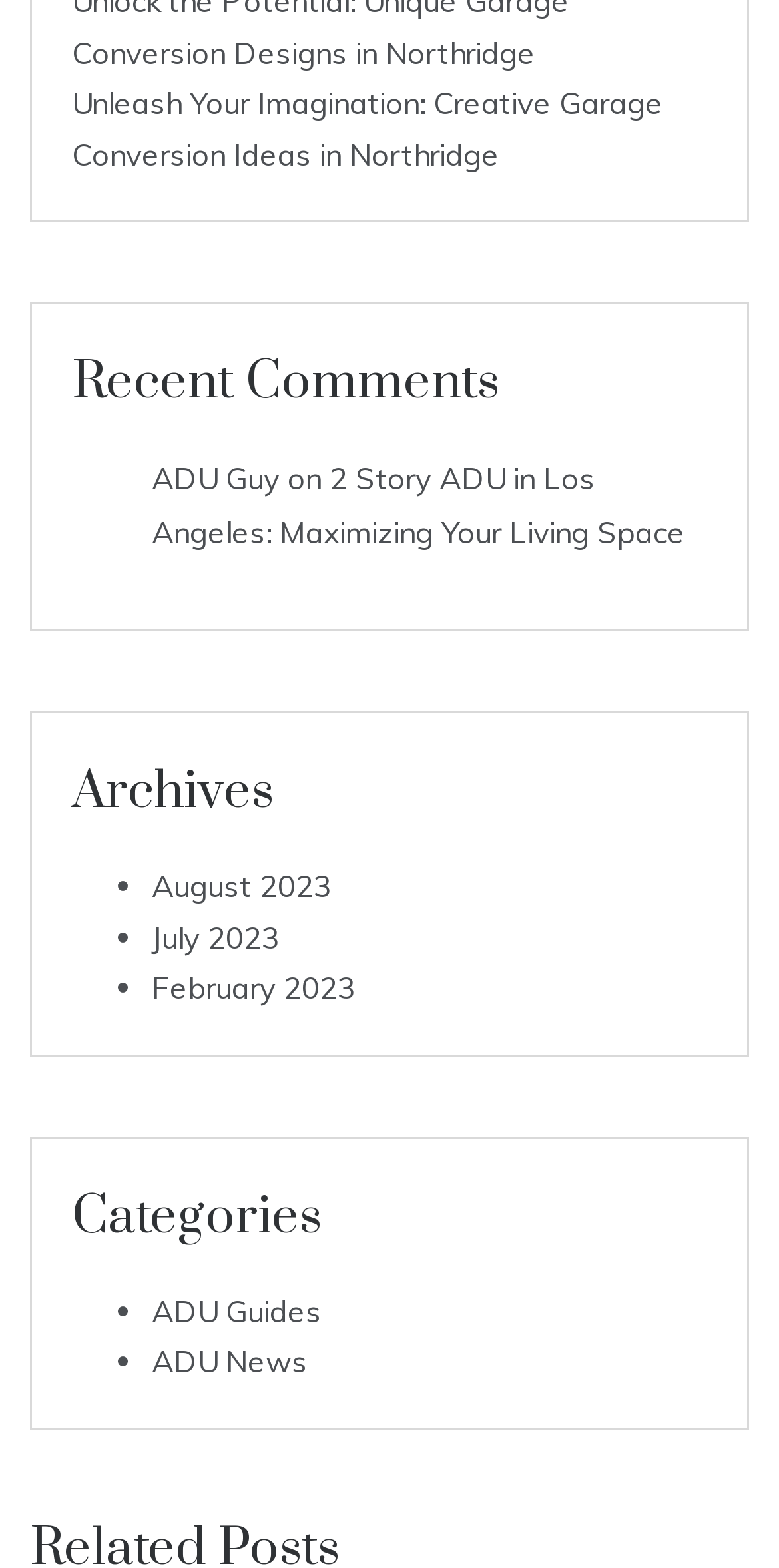Please locate the bounding box coordinates of the element that should be clicked to achieve the given instruction: "Read recent comments".

[0.092, 0.219, 0.908, 0.269]